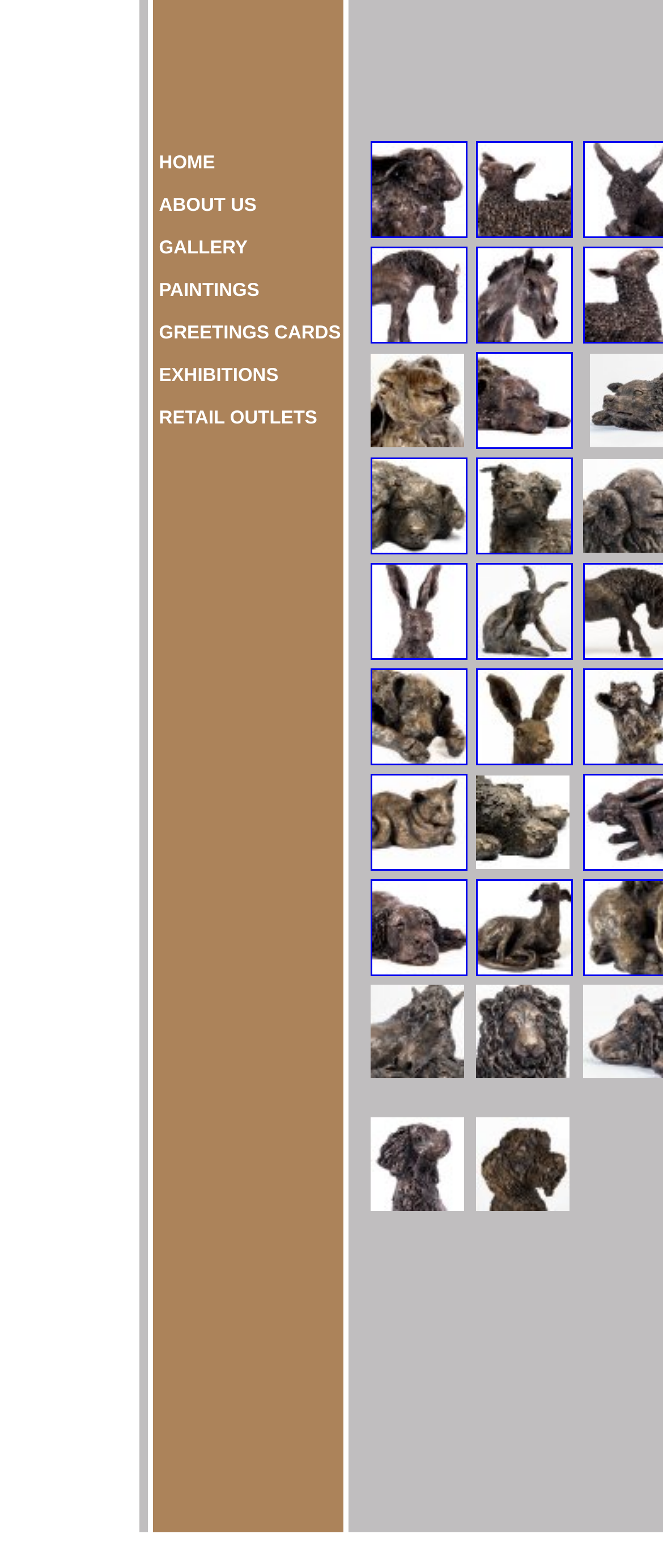Answer the question briefly using a single word or phrase: 
What type of content is featured on this webpage?

Animal sculptures